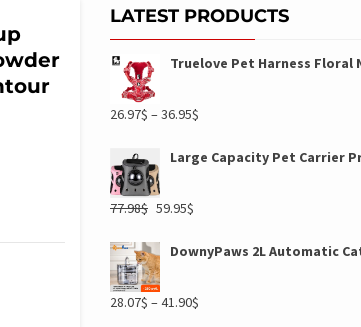Where is the BeautyPaPa Black Beauty Makeup Applicator located?
Please answer the question with a detailed response using the information from the screenshot.

The layout of the product listing suggests that the BeautyPaPa Black Beauty Makeup Applicator is part of a larger selection of beauty and cosmetic tools displayed under the 'Latest Products' section, emphasizing accessibility for consumers looking for quality makeup applicators.